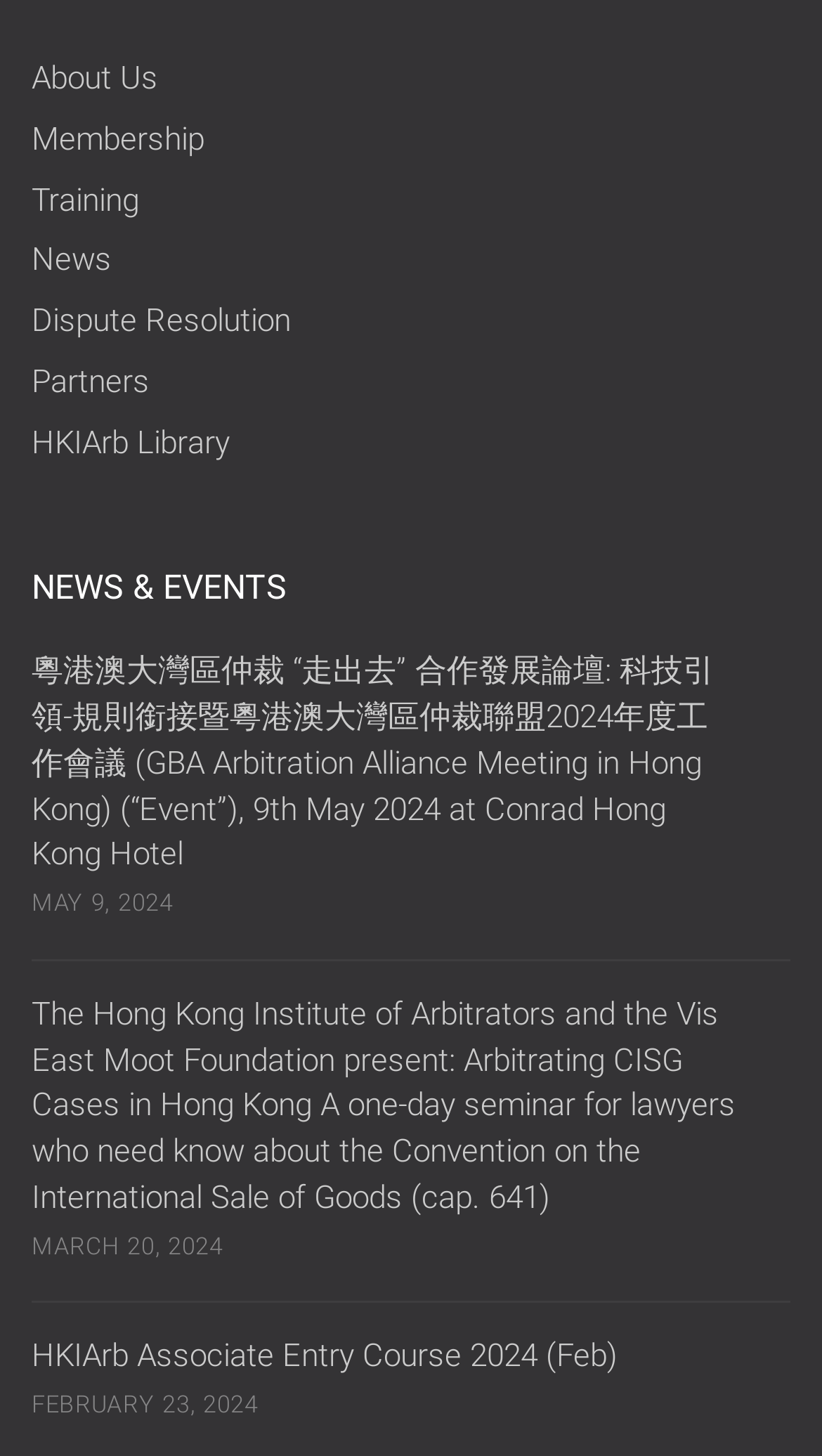Identify the bounding box coordinates of the specific part of the webpage to click to complete this instruction: "enroll in HKIArb Associate Entry Course 2024".

[0.038, 0.919, 0.751, 0.945]